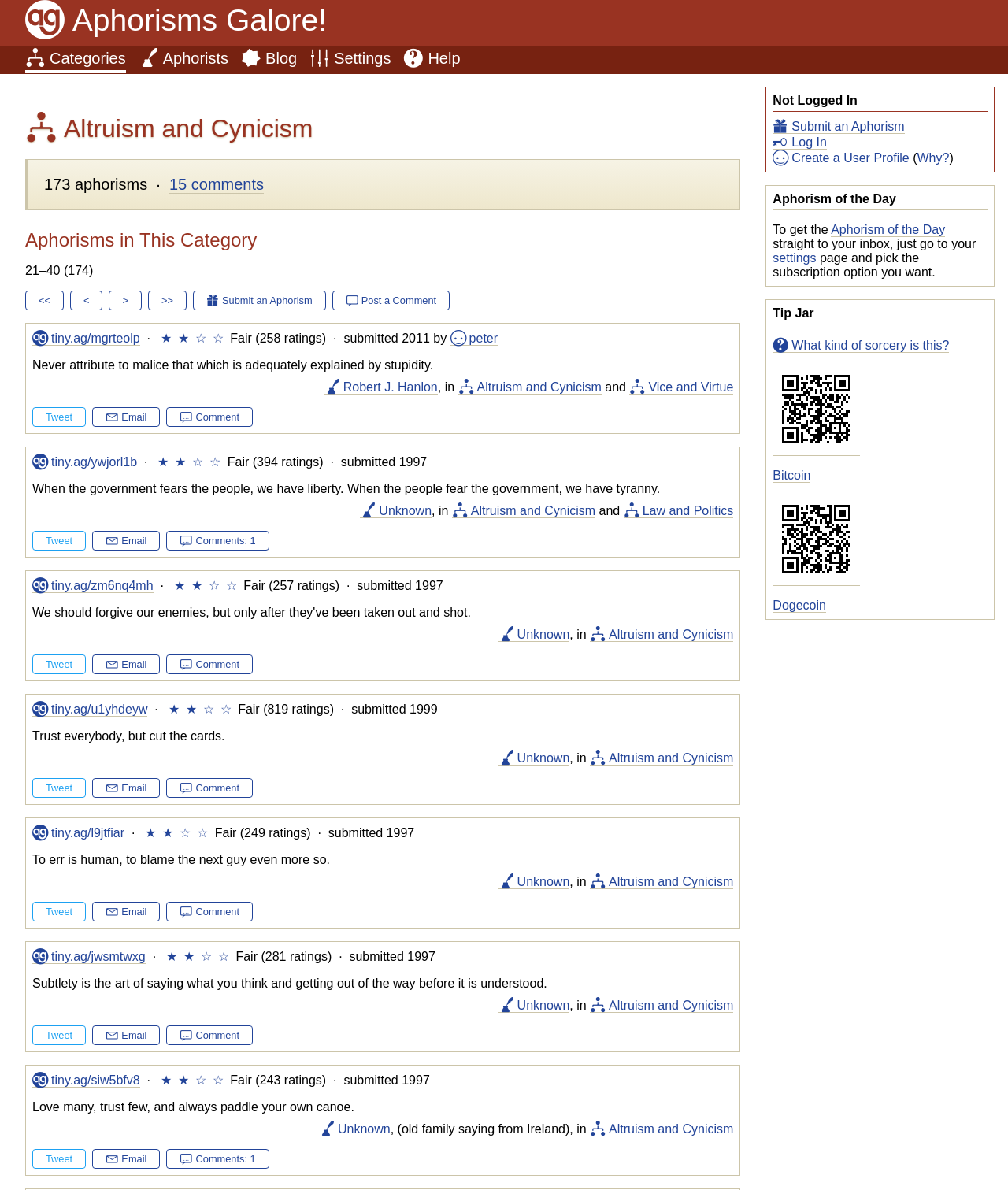Identify the bounding box coordinates for the region to click in order to carry out this instruction: "Donate with Bitcoin". Provide the coordinates using four float numbers between 0 and 1, formatted as [left, top, right, bottom].

[0.767, 0.371, 0.853, 0.383]